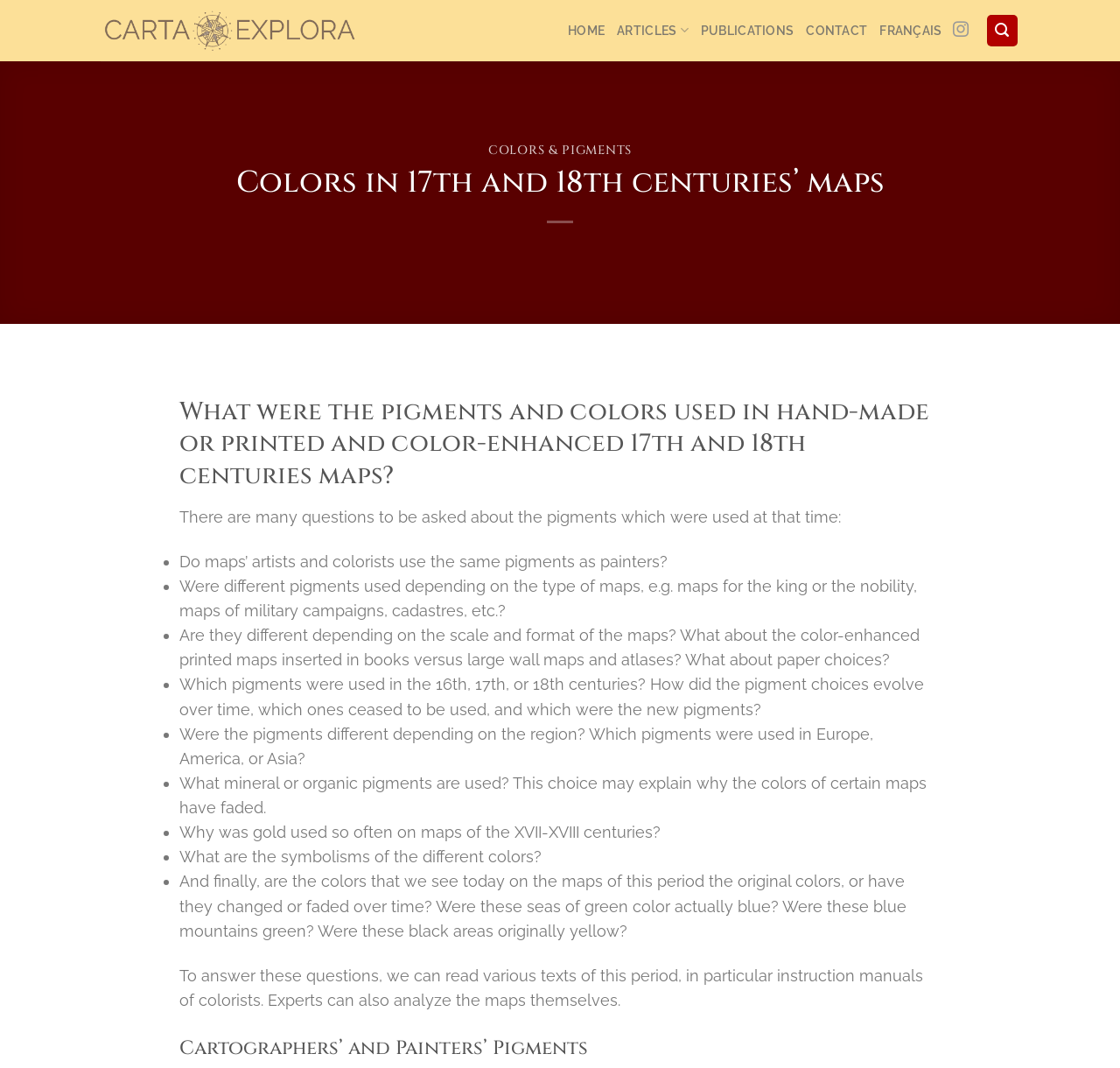What is the main topic of this webpage?
Analyze the image and provide a thorough answer to the question.

The main topic of this webpage is about the colors and pigments used in hand-made or printed and color-enhanced maps of the 17th and 18th centuries. This is evident from the heading 'COLORS & PIGMENTS' and the subheading 'Colors in 17th and 18th centuries’ maps'.